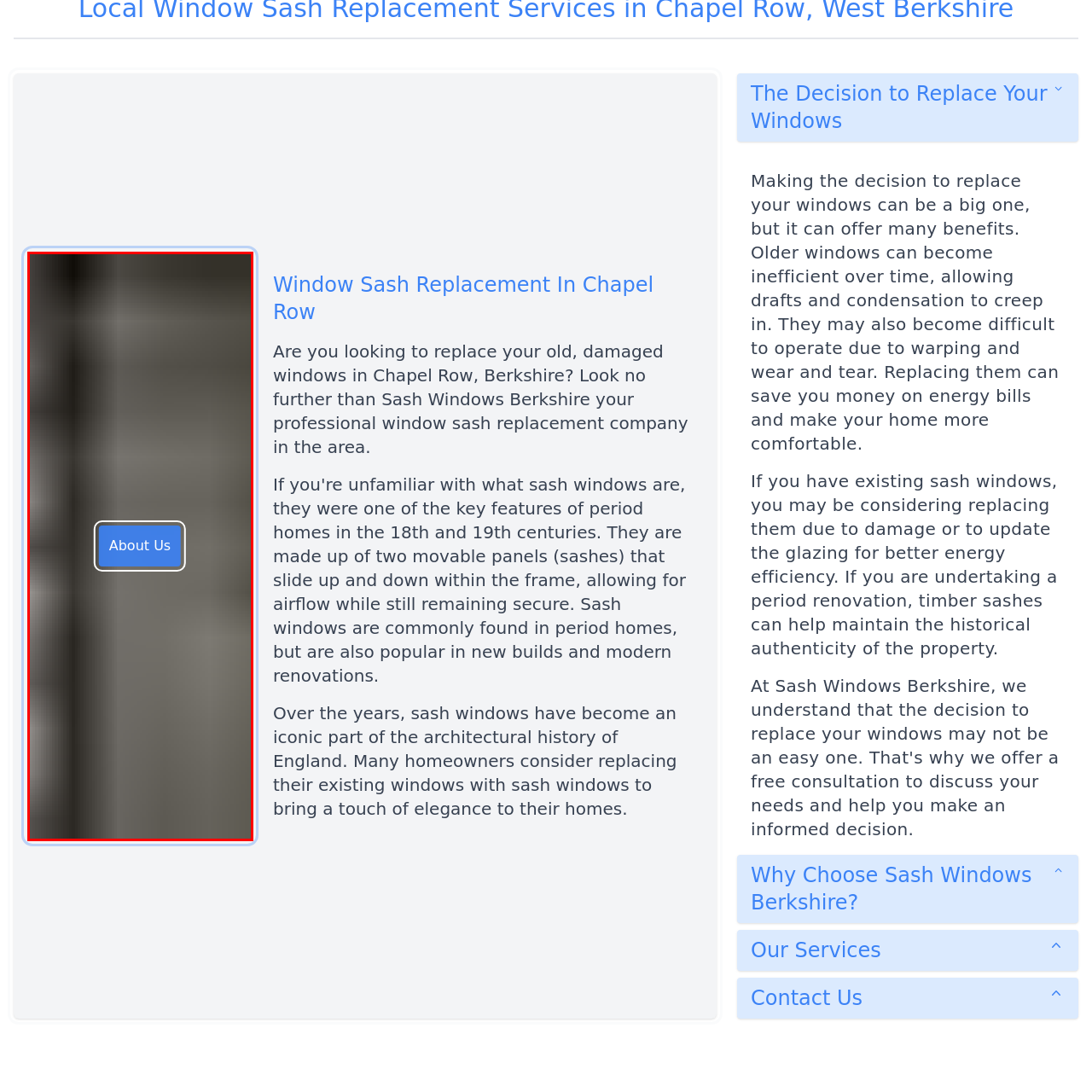Look at the image within the red outline, What is the purpose of the button? Answer with one word or phrase.

Navigational feature